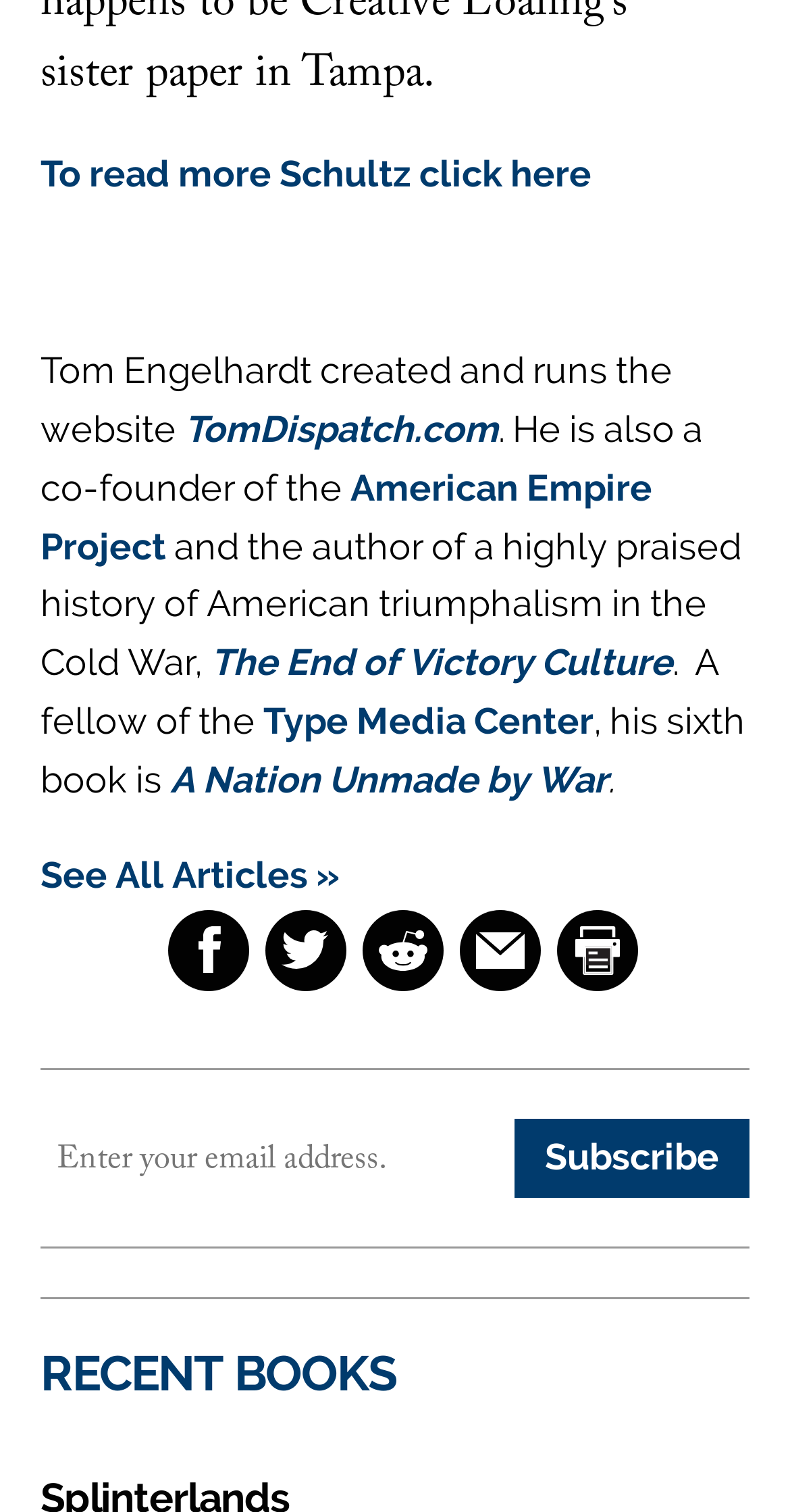Using the provided element description: "The End of Victory Culture", determine the bounding box coordinates of the corresponding UI element in the screenshot.

[0.267, 0.424, 0.851, 0.455]